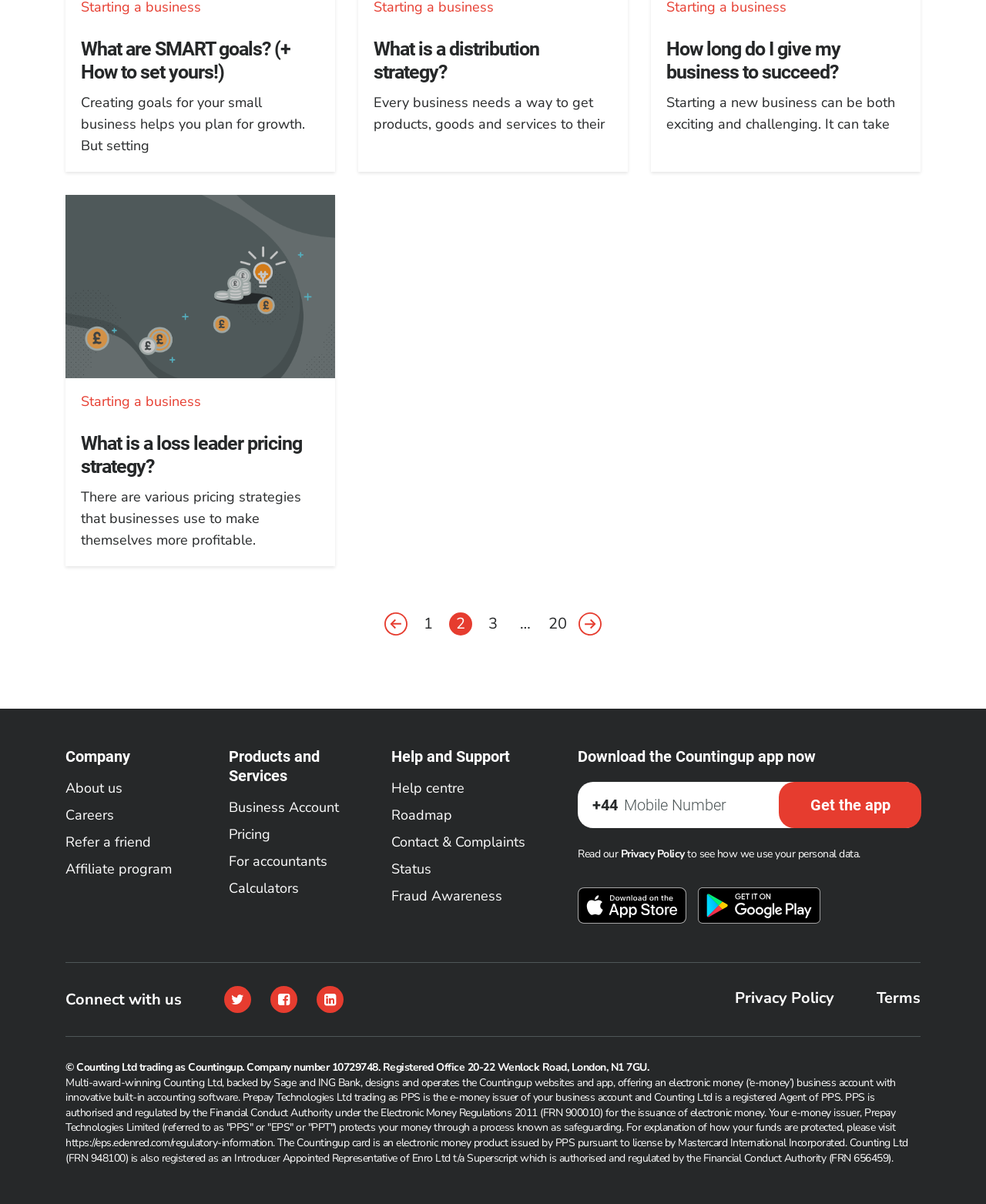Please identify the coordinates of the bounding box for the clickable region that will accomplish this instruction: "Download on the App Store".

[0.586, 0.737, 0.696, 0.767]